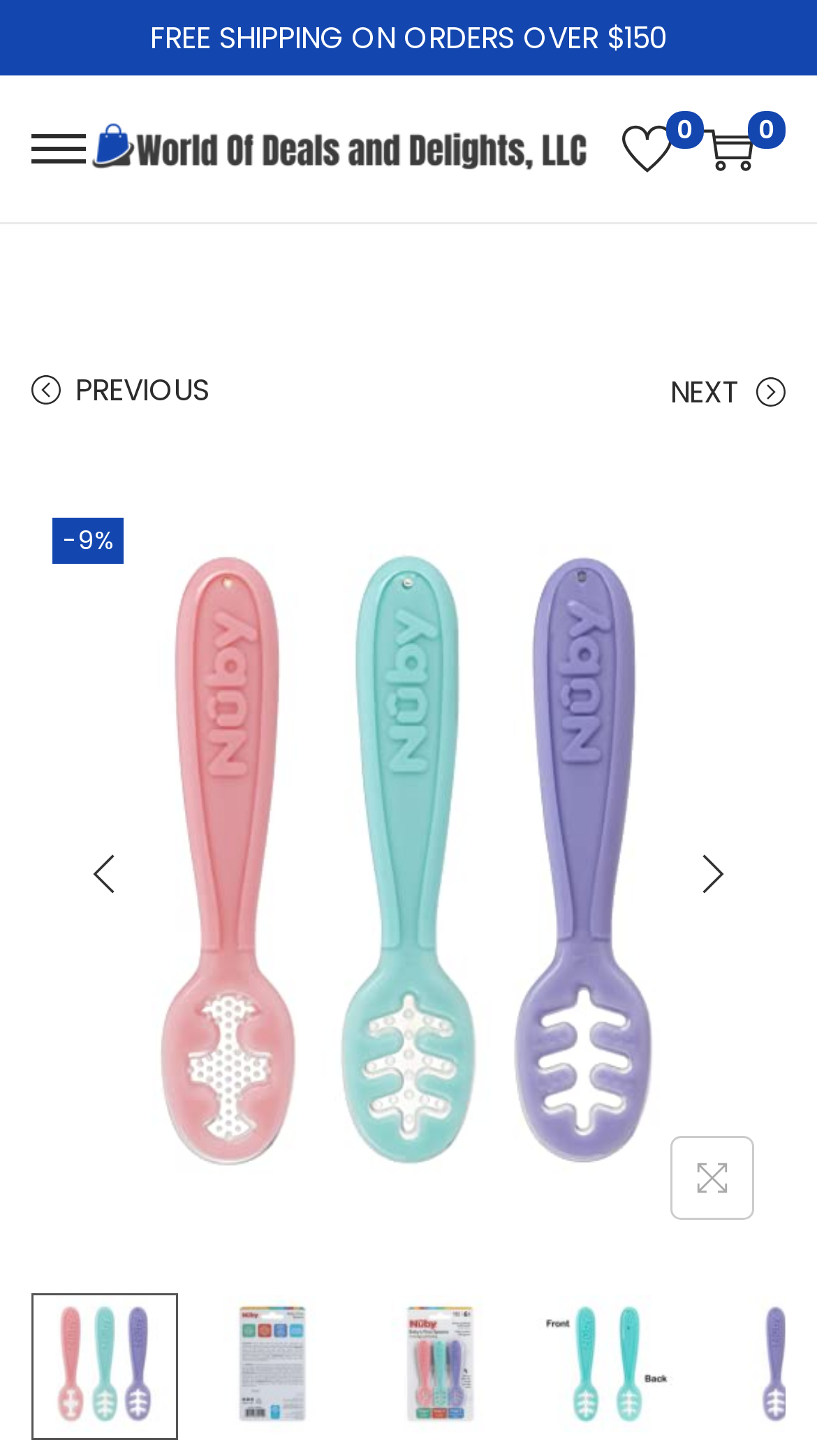Identify and provide the bounding box coordinates of the UI element described: "aria-label="Previous"". The coordinates should be formatted as [left, top, right, bottom], with each number being a float between 0 and 1.

[0.064, 0.564, 0.192, 0.636]